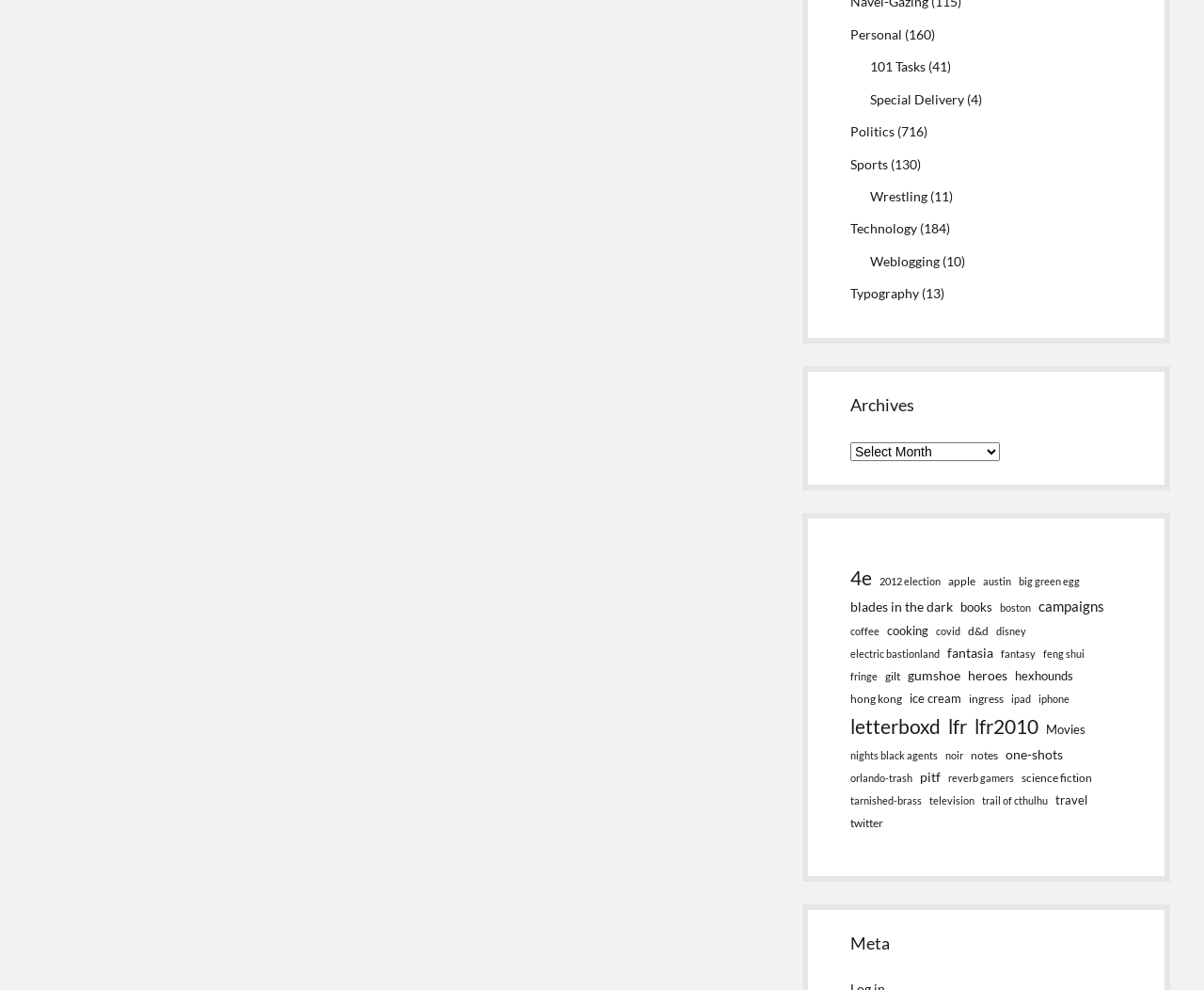Please determine the bounding box coordinates of the element to click on in order to accomplish the following task: "go to politics". Ensure the coordinates are four float numbers ranging from 0 to 1, i.e., [left, top, right, bottom].

[0.706, 0.125, 0.743, 0.141]